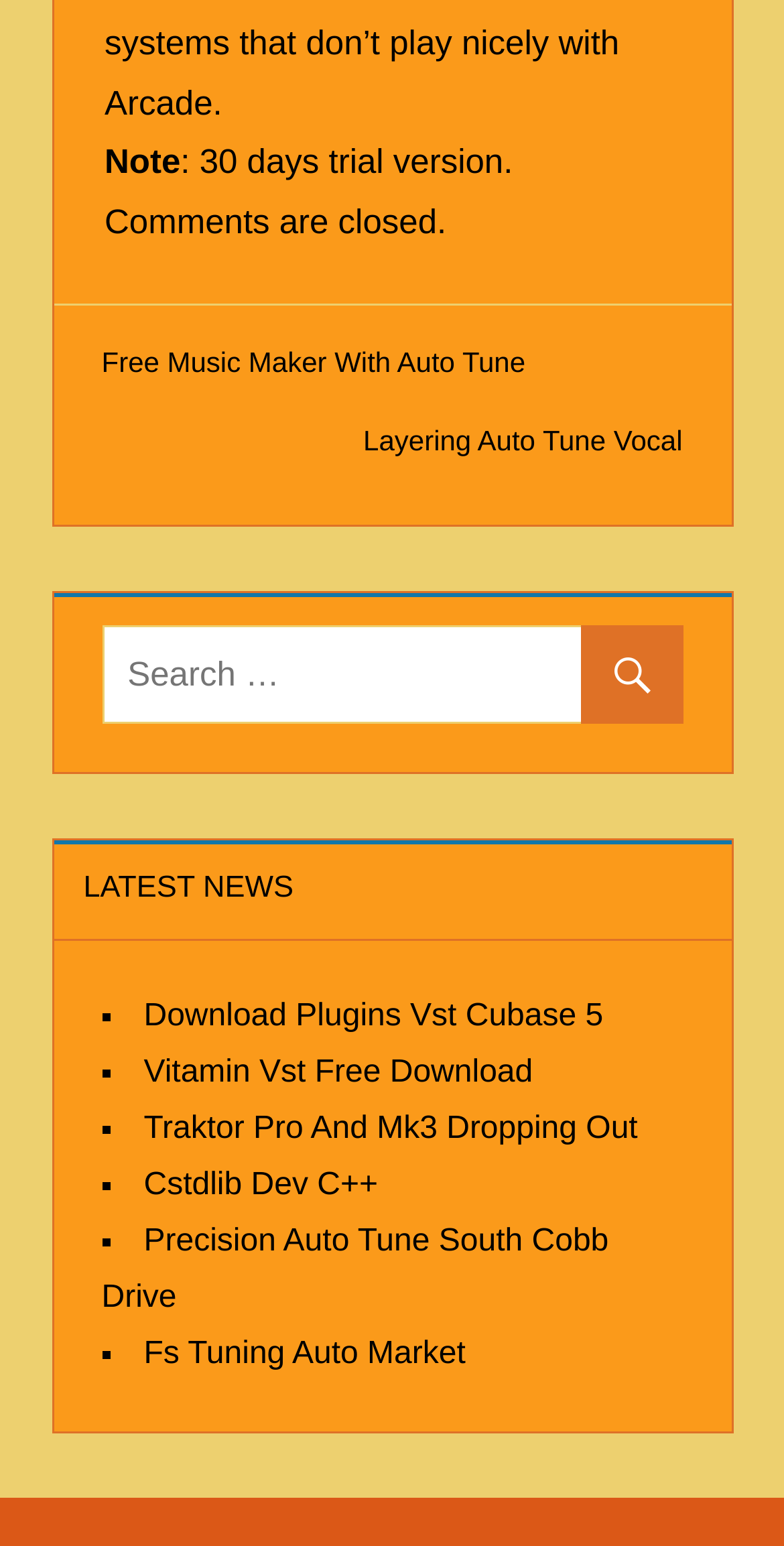Give a concise answer using only one word or phrase for this question:
How many links are there in the post navigation section?

2